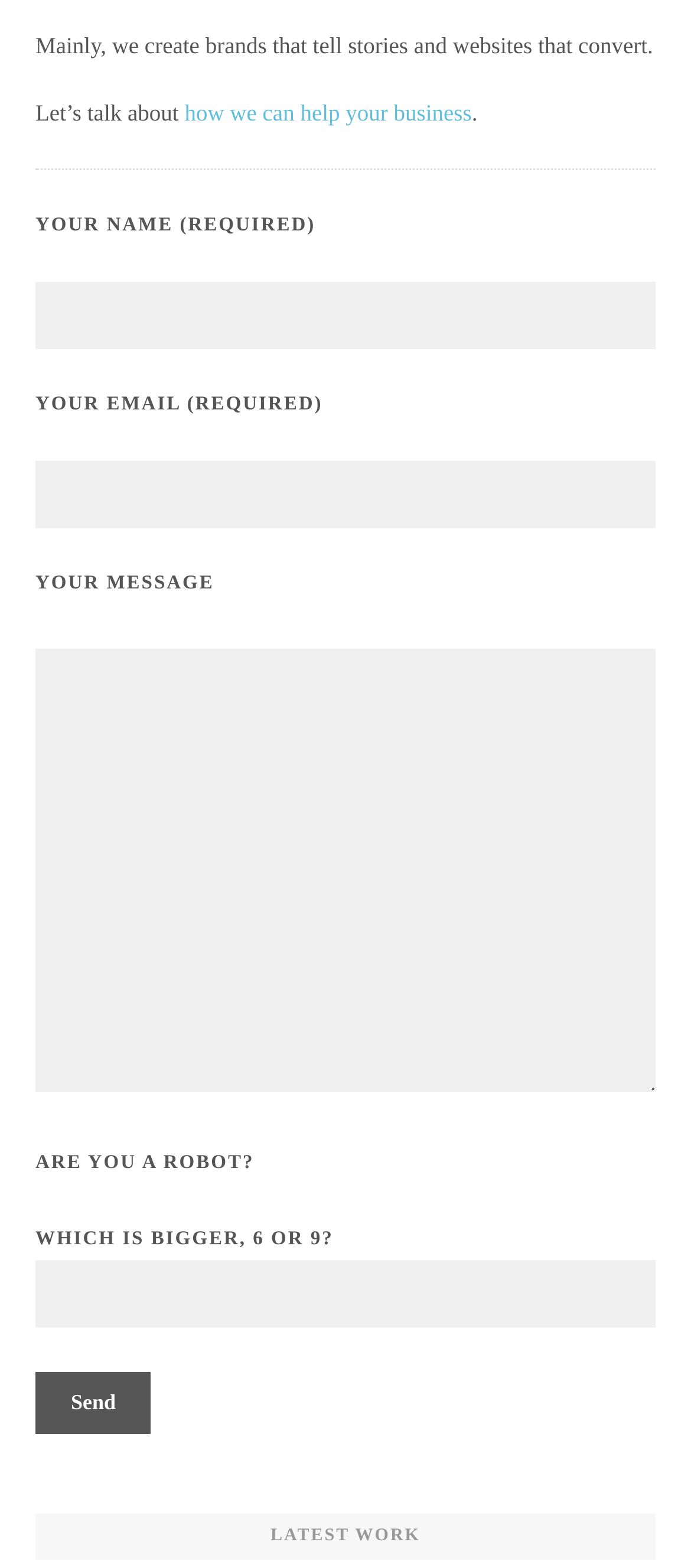Find the bounding box coordinates for the UI element whose description is: "name="your-message"". The coordinates should be four float numbers between 0 and 1, in the format [left, top, right, bottom].

[0.051, 0.413, 0.949, 0.696]